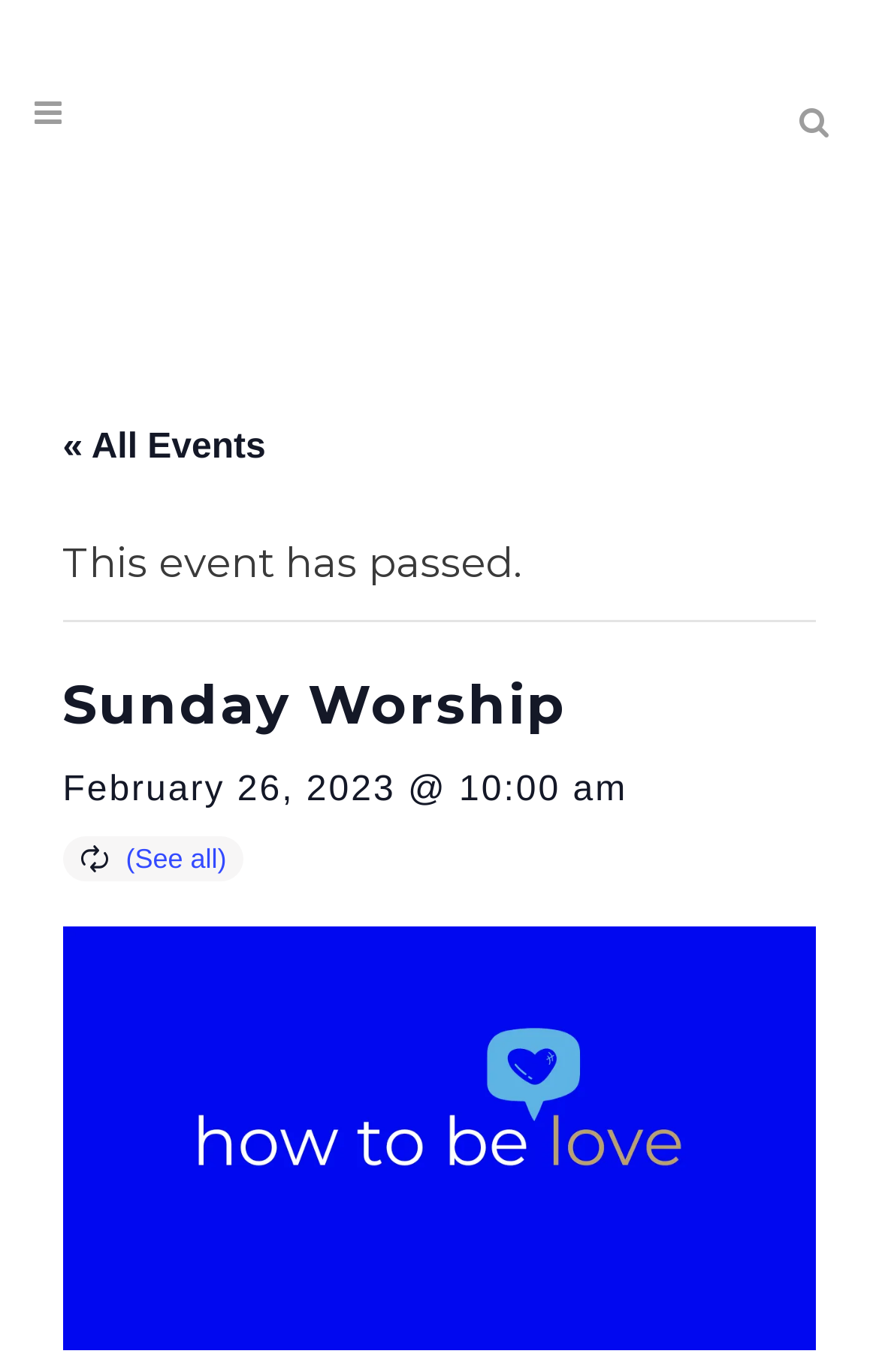Determine the bounding box of the UI component based on this description: "(See all)". The bounding box coordinates should be four float values between 0 and 1, i.e., [left, top, right, bottom].

[0.143, 0.614, 0.258, 0.637]